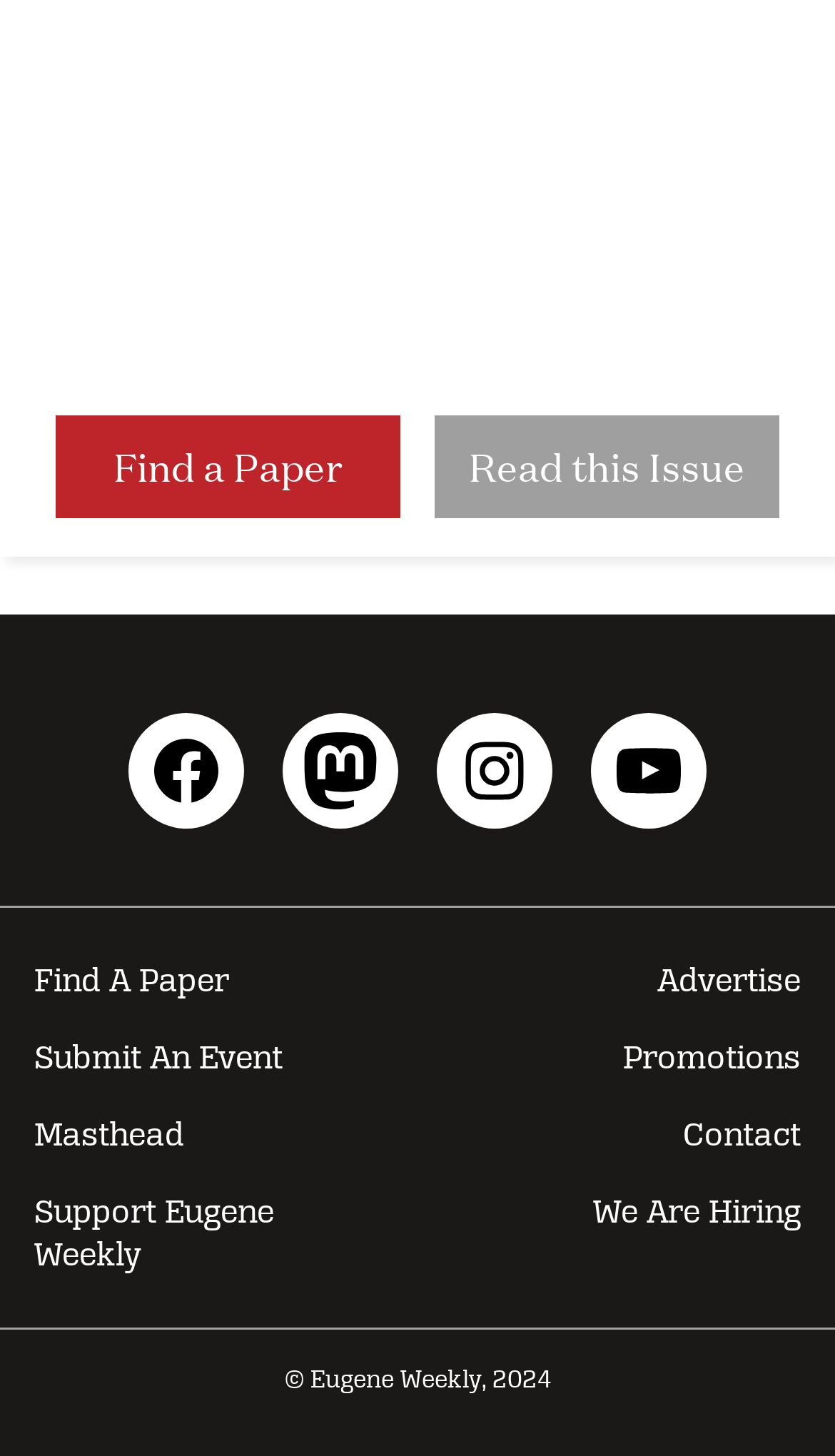Provide a short answer to the following question with just one word or phrase: What is the name of the publication?

Eugene Weekly